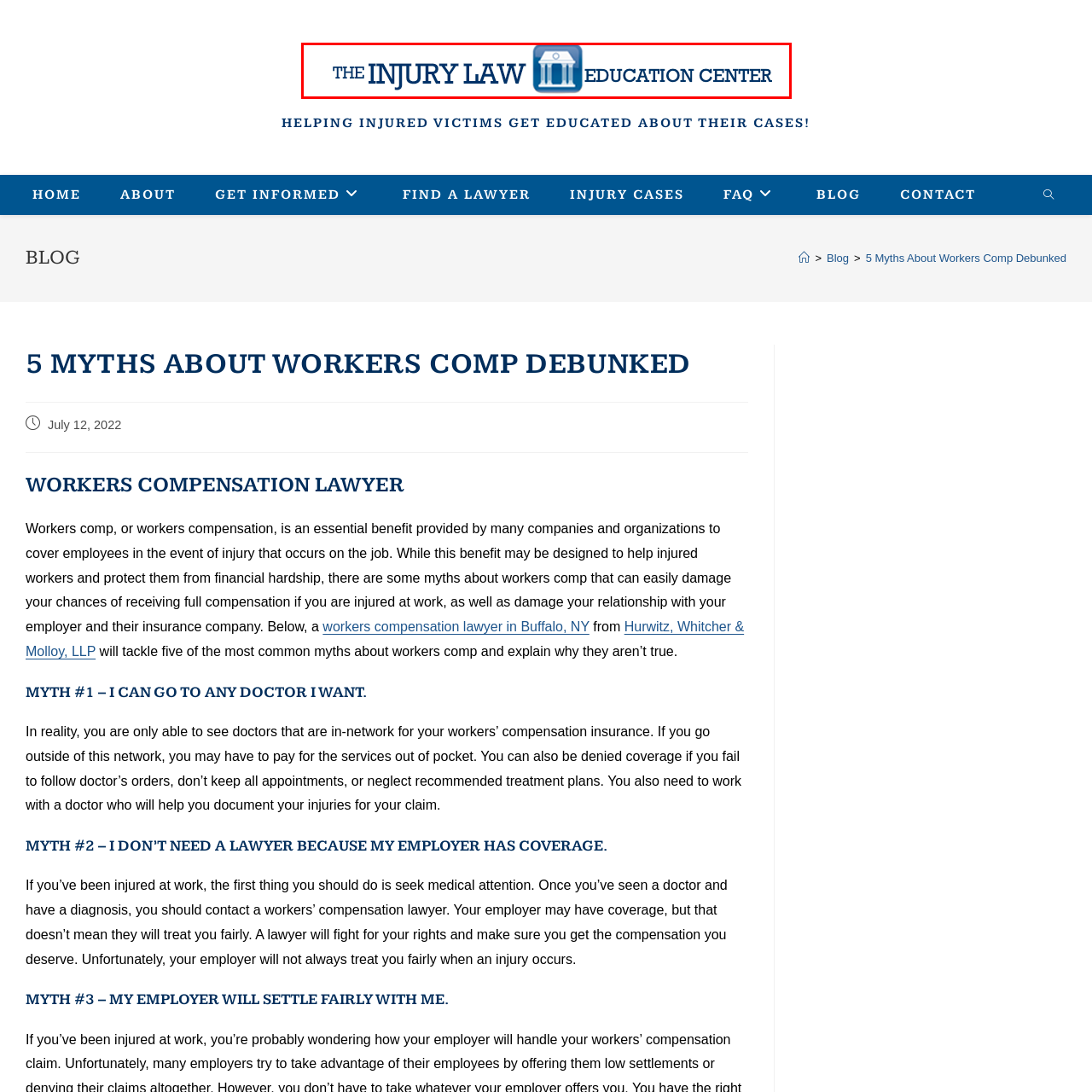What color is the prominent text?
Study the image within the red bounding box and deliver a detailed answer.

The text 'THE INJURY LAW' is presented in bold, dark blue letters, which creates a visually appealing contrast with the lighter blue color used for 'EDUCATION CENTER'.